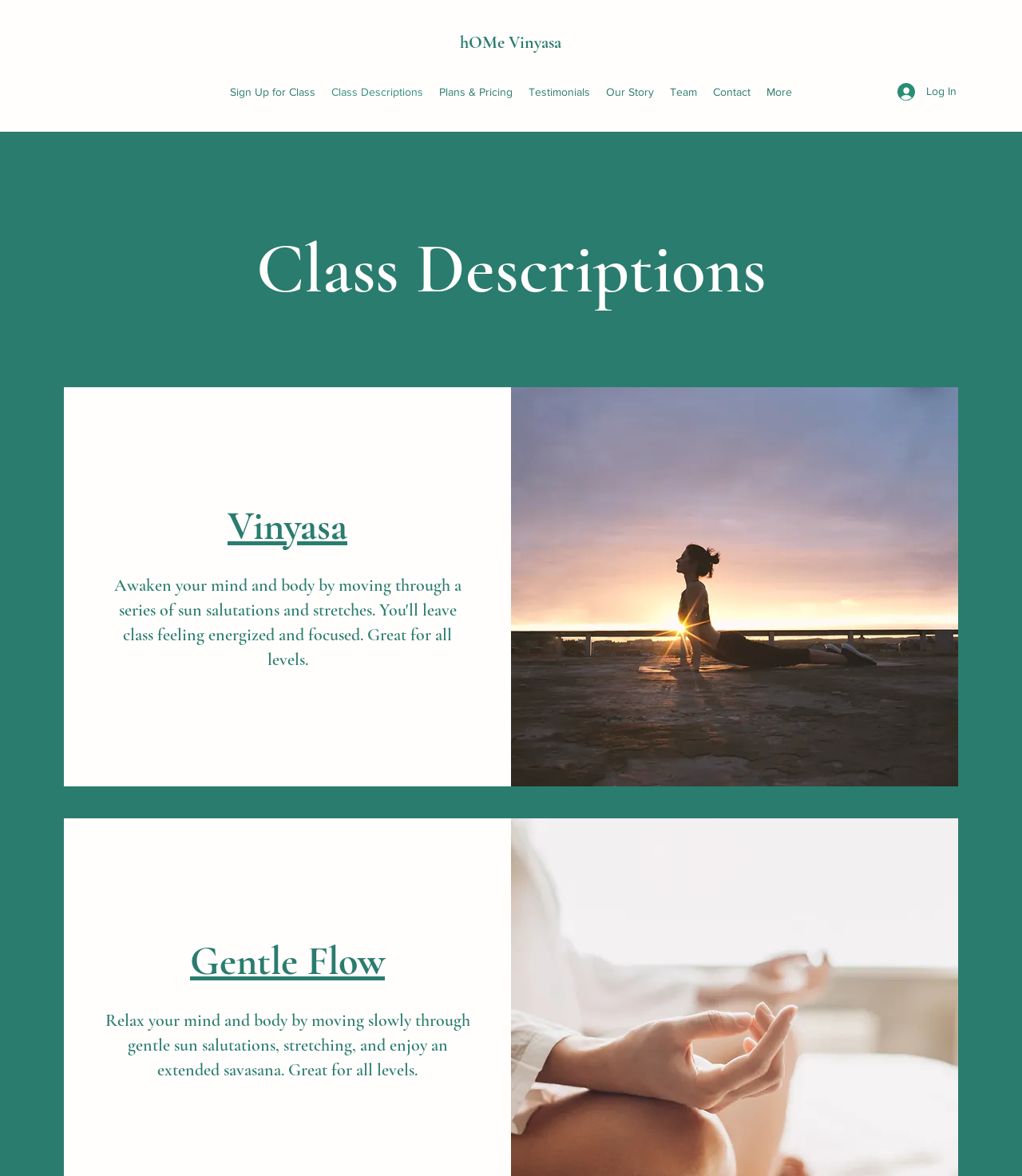Could you find the bounding box coordinates of the clickable area to complete this instruction: "Click on the 'Sign Up for Class' link"?

[0.217, 0.068, 0.316, 0.088]